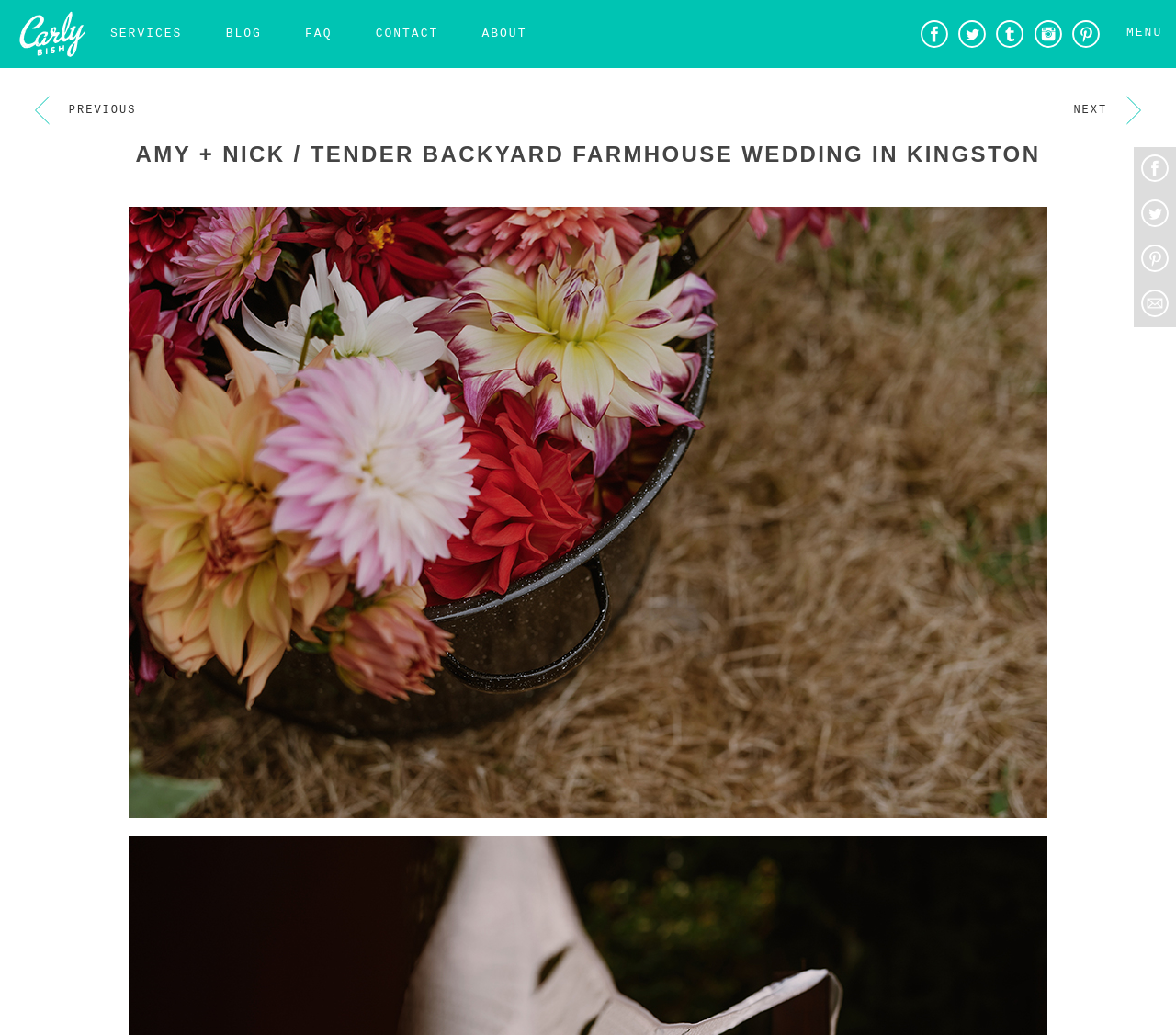Explain in detail what you observe on this webpage.

This webpage is about a wedding photography blog, specifically featuring a tender backyard farmhouse wedding in Kingston. At the top left, there is a logo with a linked image. Next to it, there are six navigation links: SERVICES, BLOG, FAQ, CONTACT, ABOUT, and MENU, which are evenly spaced and aligned horizontally. 

Below the navigation links, there are two arrow links, PREVIOUS and NEXT, positioned at the top left and top right, respectively. 

The main content area is dominated by a large header section that spans almost the entire width of the page. The header features a prominent heading that reads "AMY + NICK / TENDER BACKYARD FARMHOUSE WEDDING IN KINGSTON". 

Below the header, there are five social media links with accompanying images, aligned horizontally and positioned at the top right corner of the page. 

The page also features a series of small linked images, arranged horizontally and spaced evenly, which appear to be a photo gallery or a slider. These images are positioned below the navigation links and above the main content area.